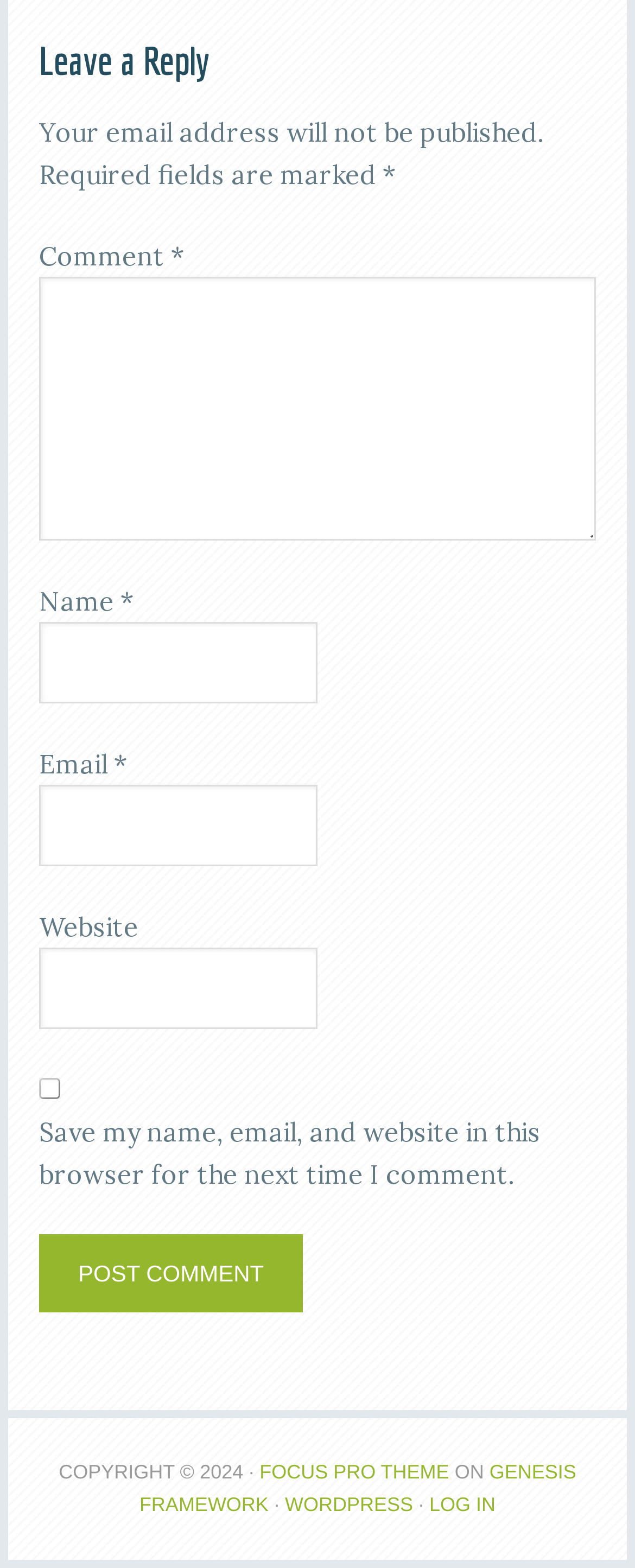What is the purpose of the comment section?
Please respond to the question thoroughly and include all relevant details.

The purpose of the comment section can be inferred from the heading 'Leave a Reply' and the presence of text fields for comment, name, email, and website, which suggests that users can leave a reply or comment on the webpage.